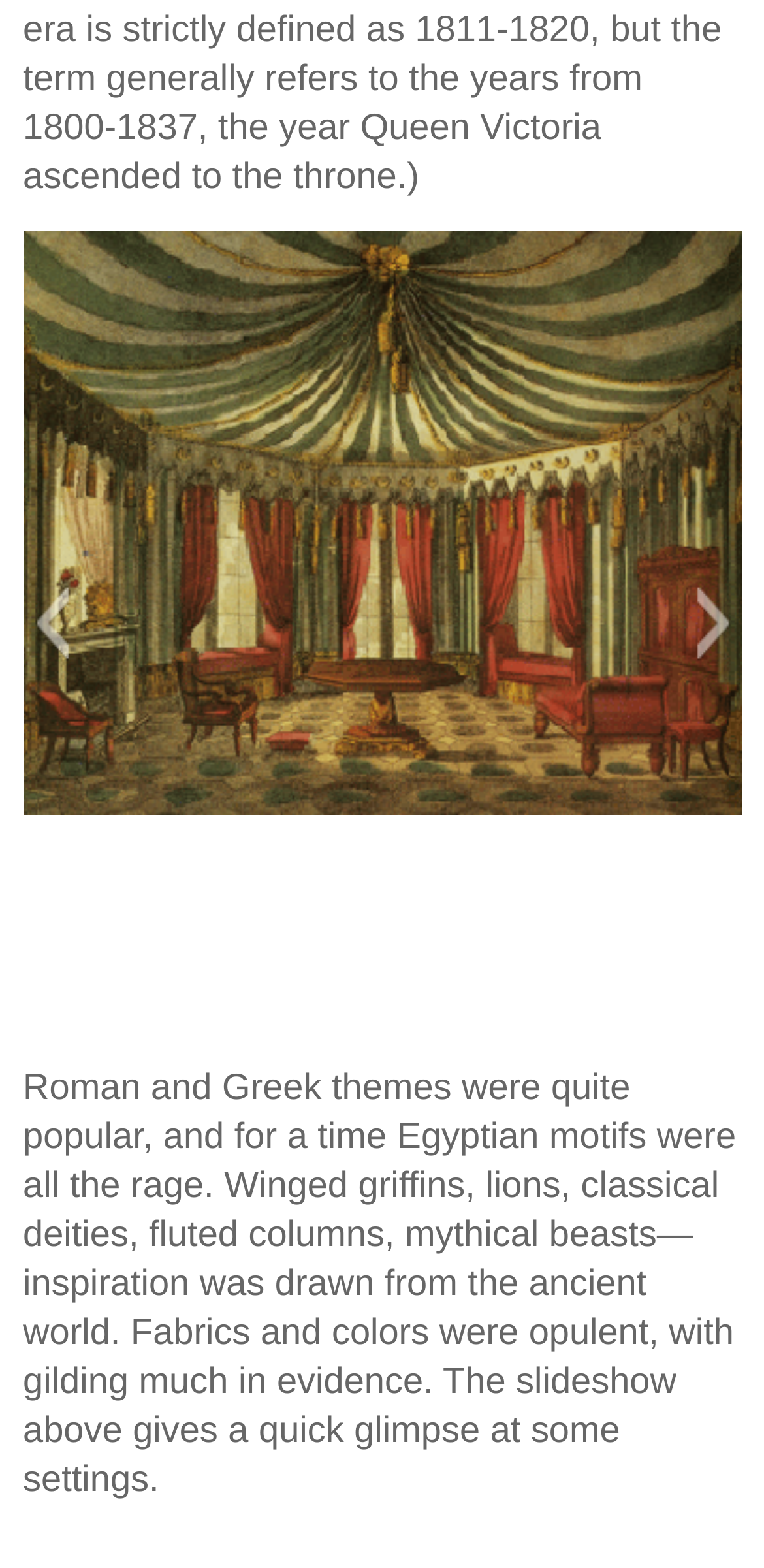Bounding box coordinates are specified in the format (top-left x, top-left y, bottom-right x, bottom-right y). All values are floating point numbers bounded between 0 and 1. Please provide the bounding box coordinate of the region this sentence describes: Next

[0.909, 0.372, 0.958, 0.422]